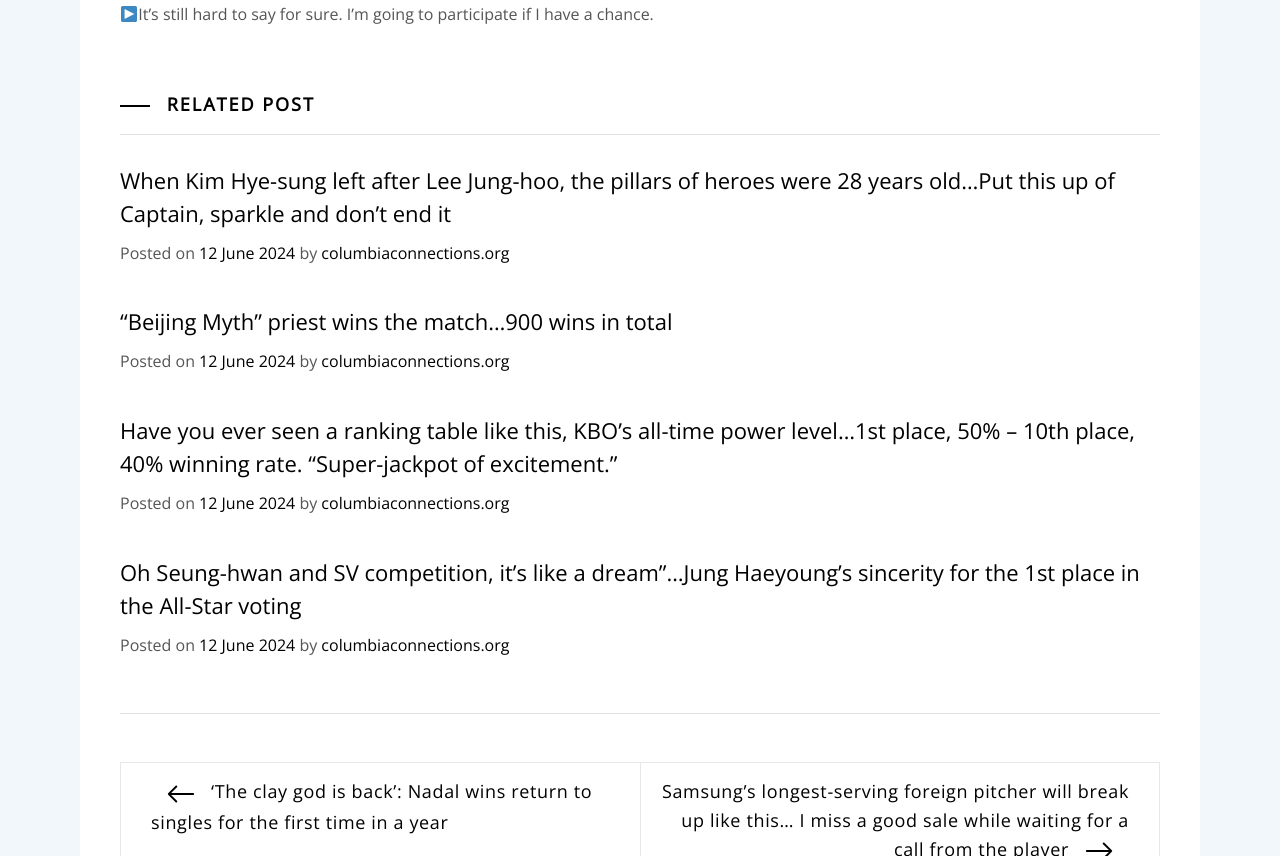Locate the bounding box coordinates of the area where you should click to accomplish the instruction: "View the post details of '“Beijing Myth” priest wins the match…900 wins in total'".

[0.094, 0.359, 0.525, 0.394]